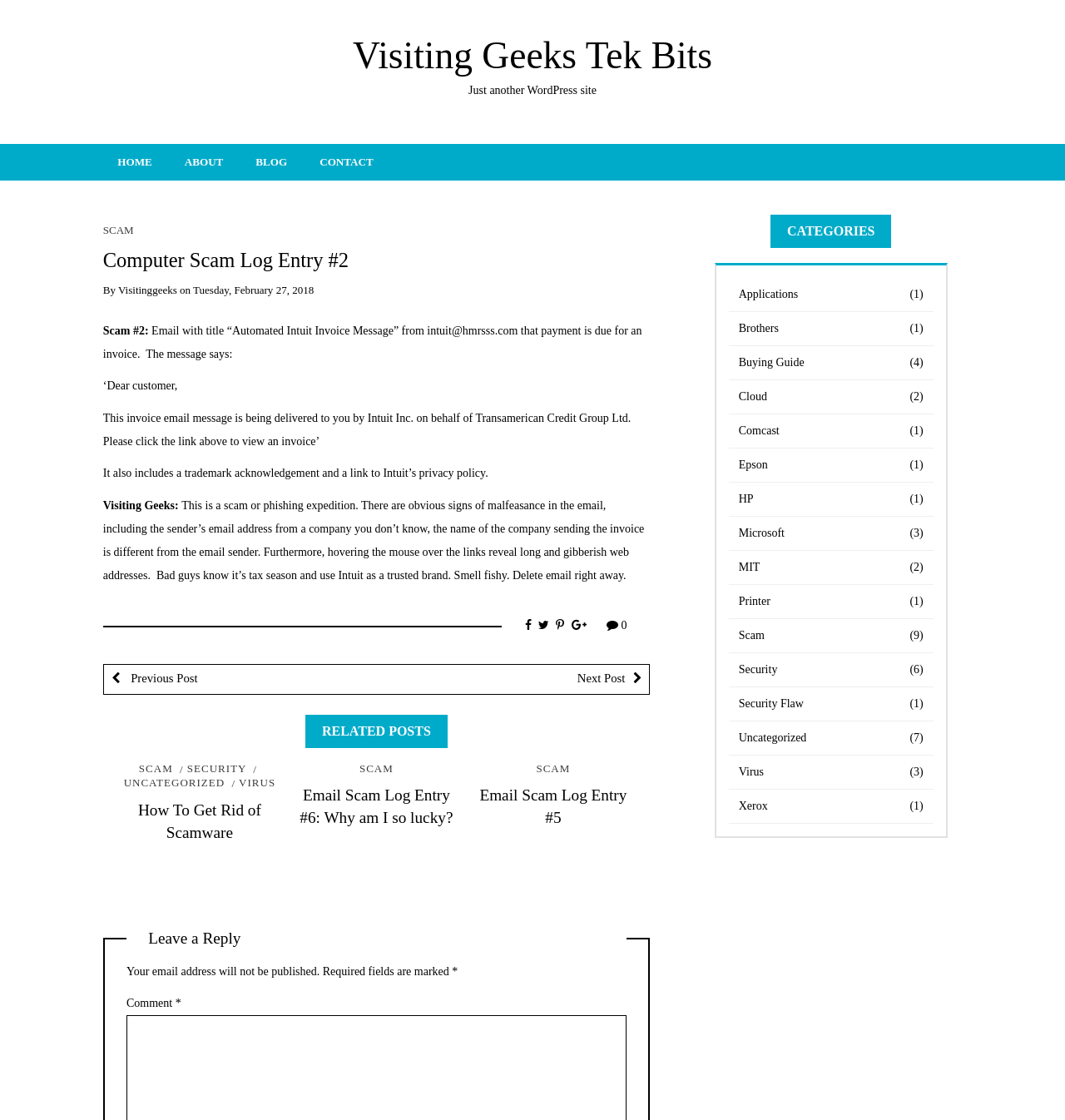Using the elements shown in the image, answer the question comprehensively: What is the date of the post 'Computer Scam Log Entry #2'?

I found the post 'Computer Scam Log Entry #2' in the main article section, and it has a date label 'Tuesday, February 27, 2018' next to the author name 'Visitinggeeks'.